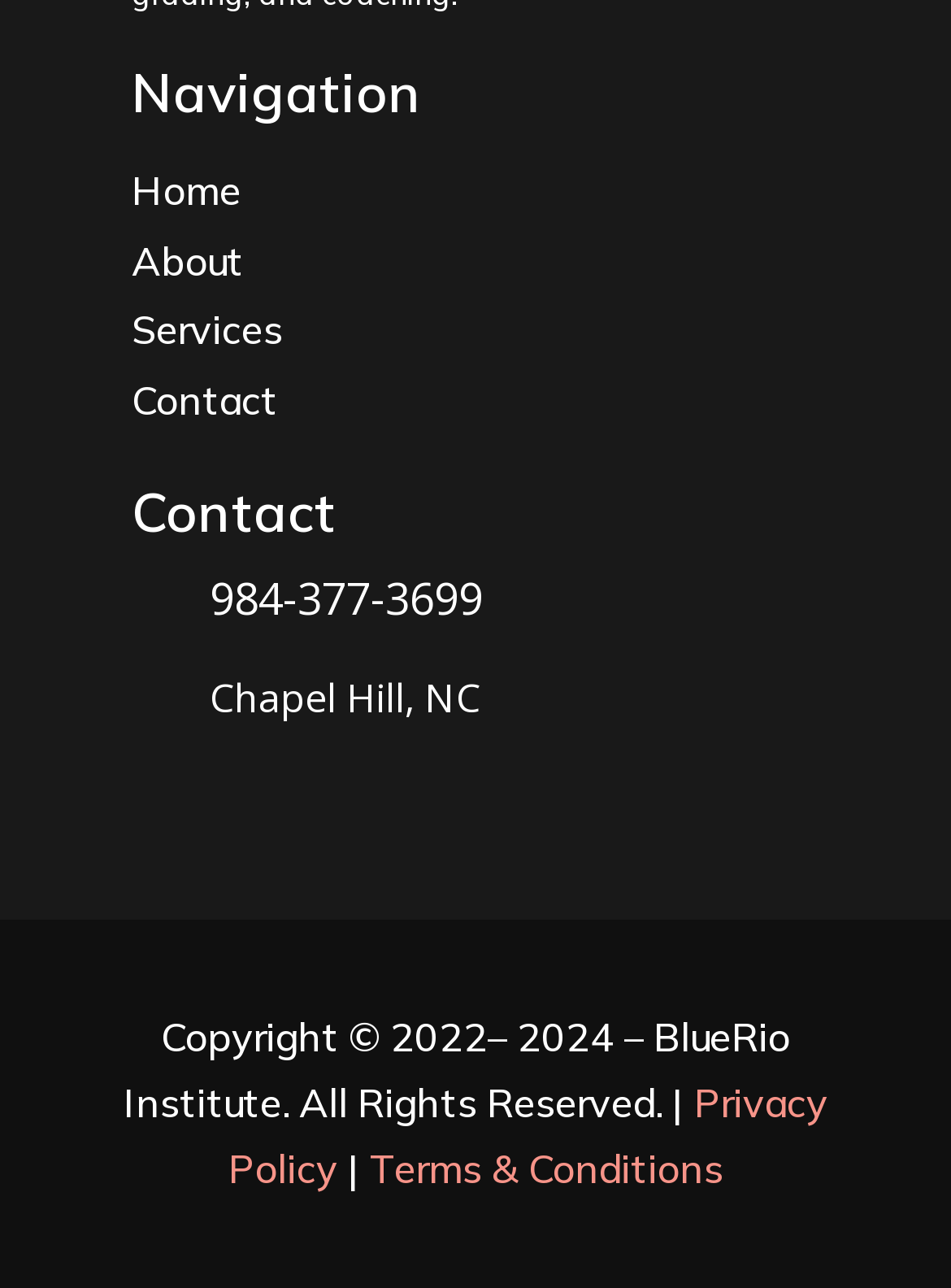How many navigation links are available on the webpage?
Kindly give a detailed and elaborate answer to the question.

The navigation links can be found at the top of the page, and they are 'Home', 'About', 'Services', and 'Contact'. These links are displayed in a horizontal layout, and each link is a separate element.